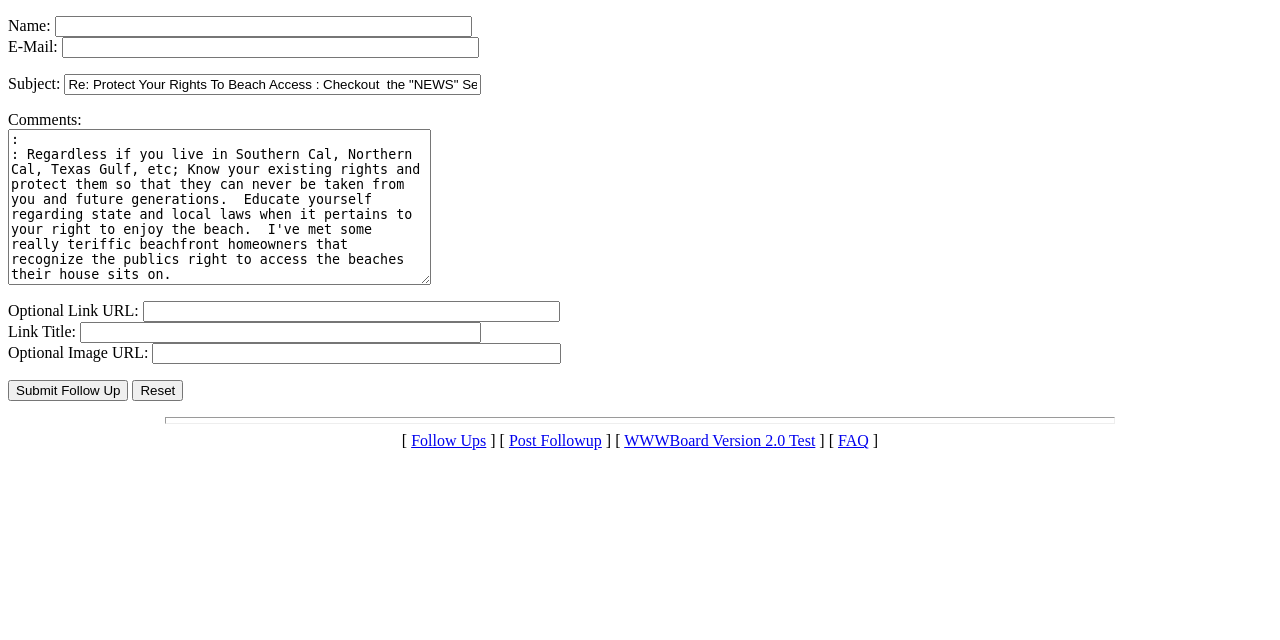From the element description value="Submit Follow Up", predict the bounding box coordinates of the UI element. The coordinates must be specified in the format (top-left x, top-left y, bottom-right x, bottom-right y) and should be within the 0 to 1 range.

[0.006, 0.594, 0.1, 0.627]